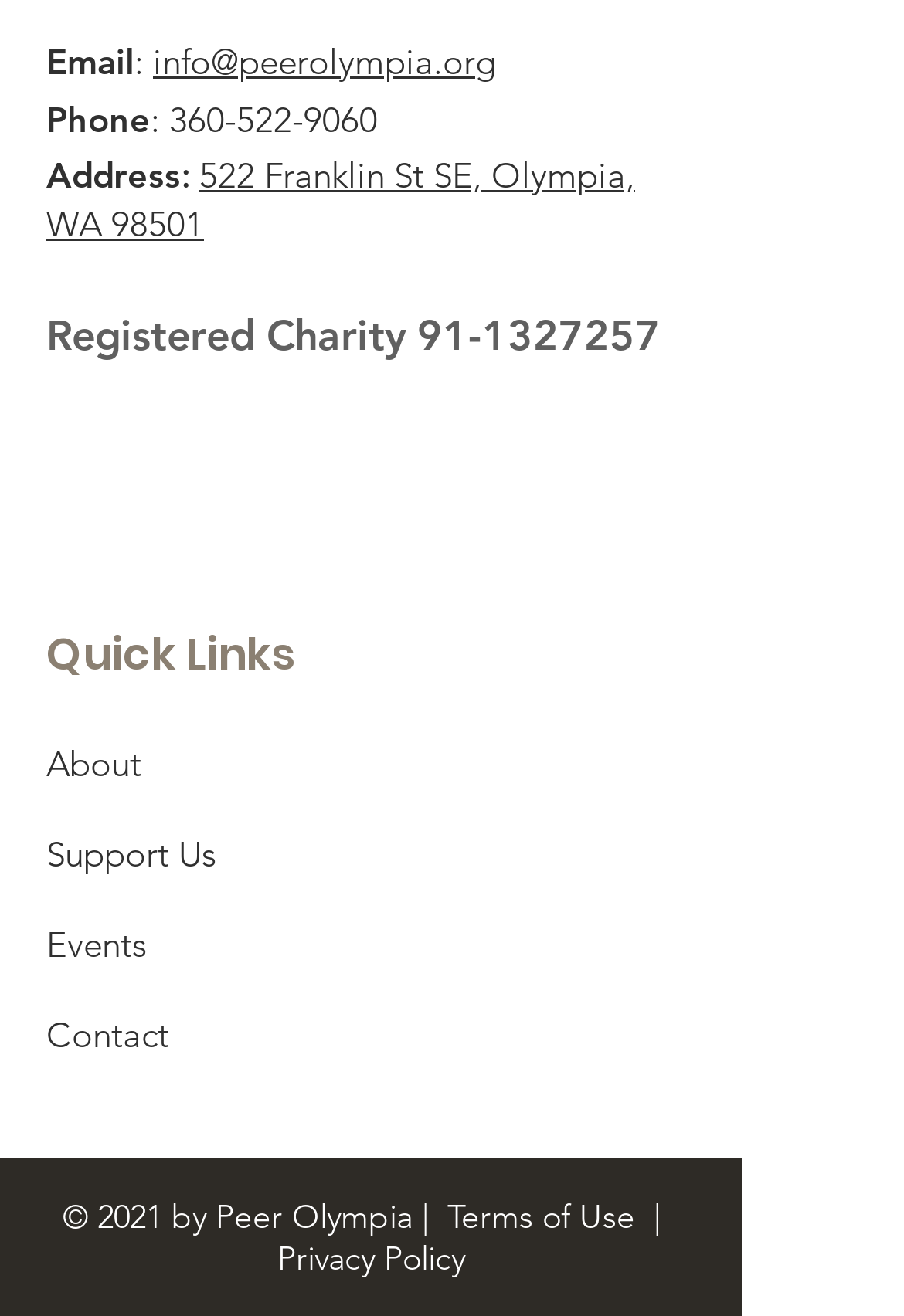Pinpoint the bounding box coordinates of the clickable area needed to execute the instruction: "Call the phone number". The coordinates should be specified as four float numbers between 0 and 1, i.e., [left, top, right, bottom].

None